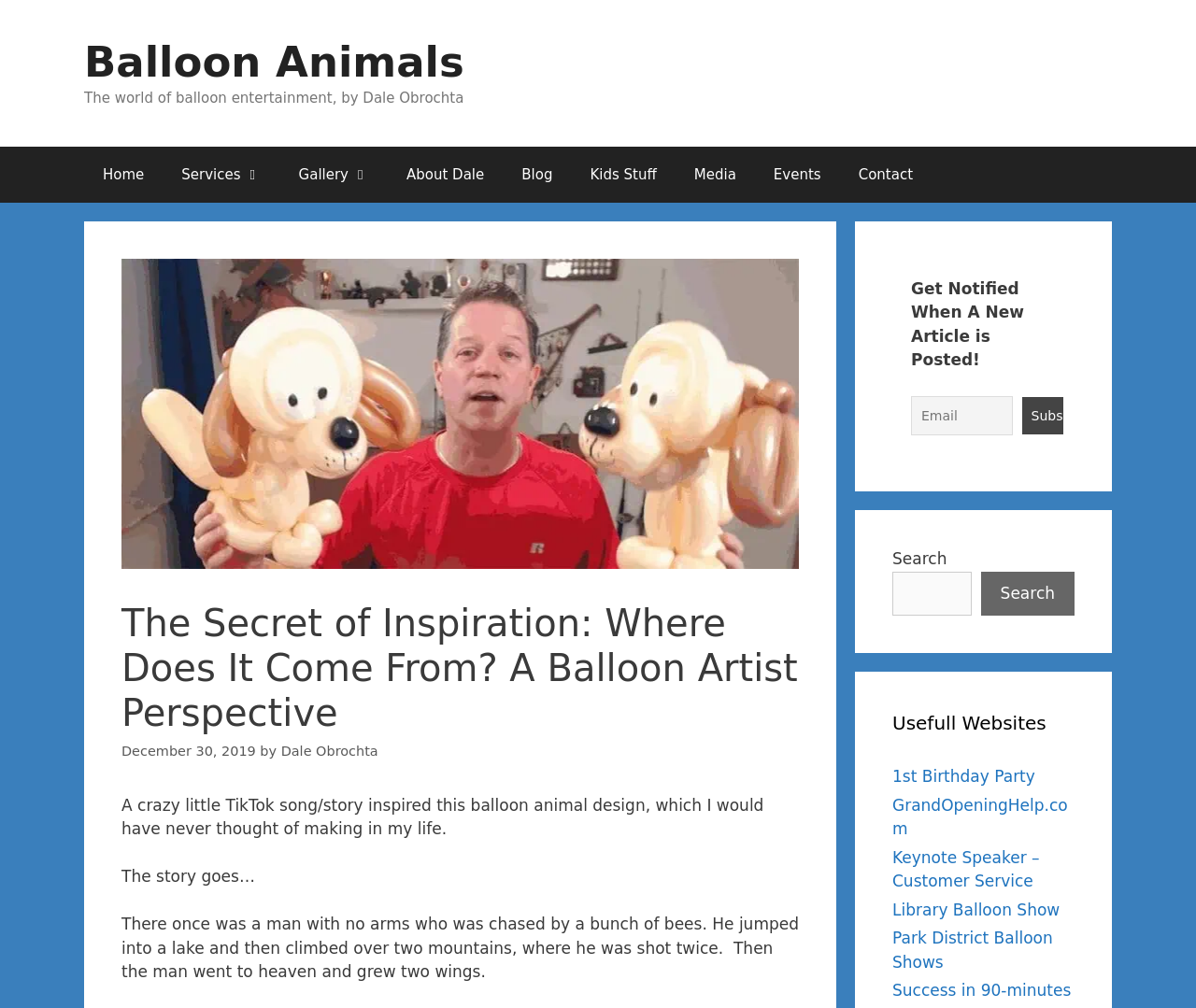What is the purpose of the textbox in the complementary section?
Based on the image, respond with a single word or phrase.

Subscribe